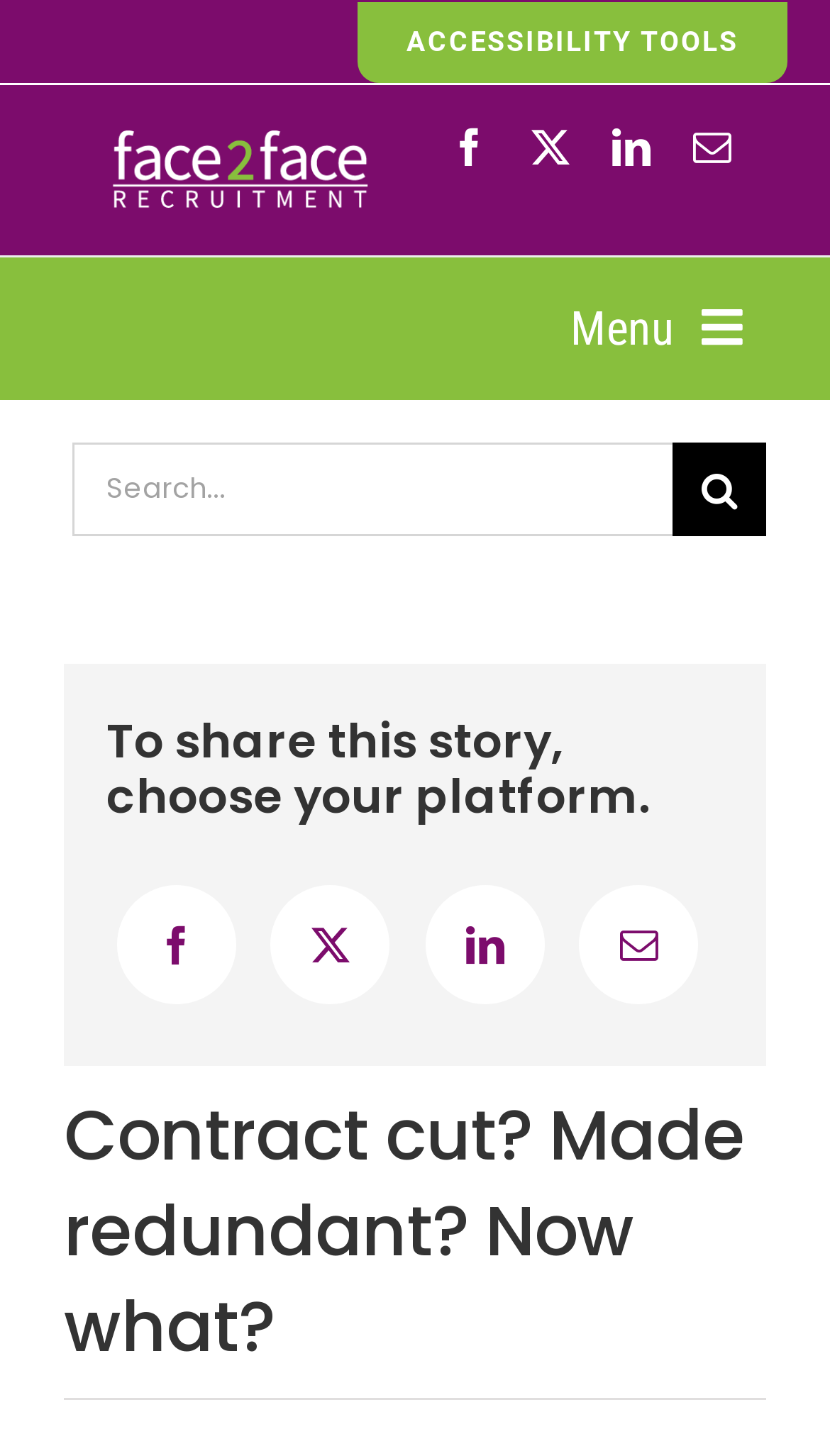Please identify the bounding box coordinates of the area that needs to be clicked to fulfill the following instruction: "Click the logo of face2face Recruitment."

[0.119, 0.088, 0.458, 0.146]